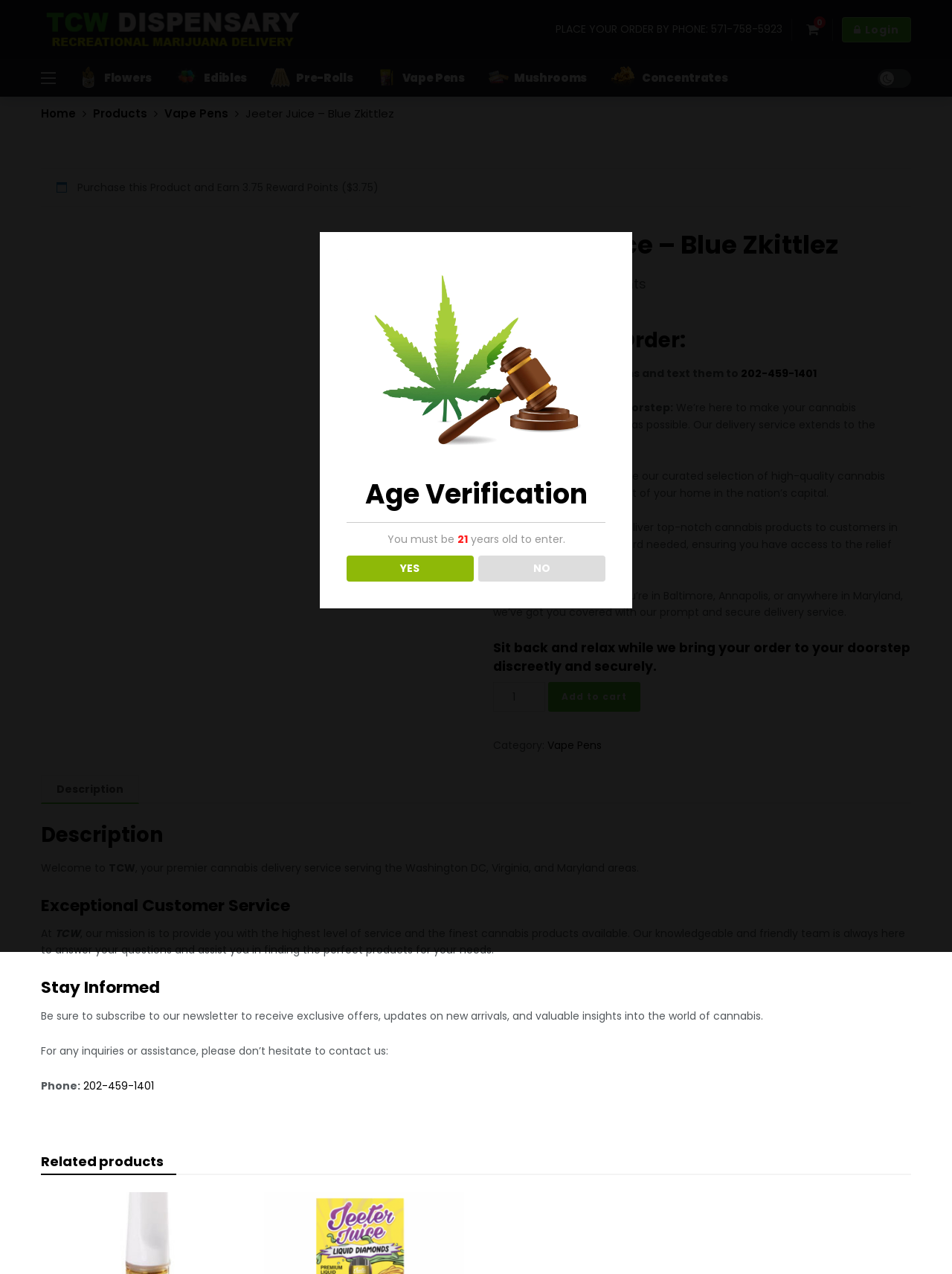Generate a thorough caption detailing the webpage content.

This webpage is about a cannabis delivery service called Jeeter Juice, specifically featuring the Blue Zkittlez strain. At the top, there is a navigation bar with links to the home page, products, and vape pens. Below that, there is a section with a phone number to place an order and a login link. 

On the left side, there is a menu with links to different product categories, including flowers, edibles, pre-rolls, vape pens, mushrooms, and concentrates. 

The main content area has a heading with the product name, Jeeter Juice – Blue Zkittlez, and a description of the product, including its price and reward points. There is also a call-to-action to place an order by texting a phone number. 

Below that, there is a section highlighting the convenience of the delivery service, which extends to Washington DC, Virginia, and Maryland. Each region has a brief description and an icon. 

Further down, there is a section with a heading "Sit back and relax while we bring your order to your doorstep discreetly and securely." Below that, there is a product quantity selector and an "Add to cart" button. 

On the right side, there is a tab list with a description tab selected by default. The description tab has a heading and a paragraph of text describing the product and the company, TCW. There are also sections on exceptional customer service and staying informed about the company's news and offers. 

At the bottom, there is a section with related products and an age verification section, which requires users to confirm they are at least 21 years old to enter the site.